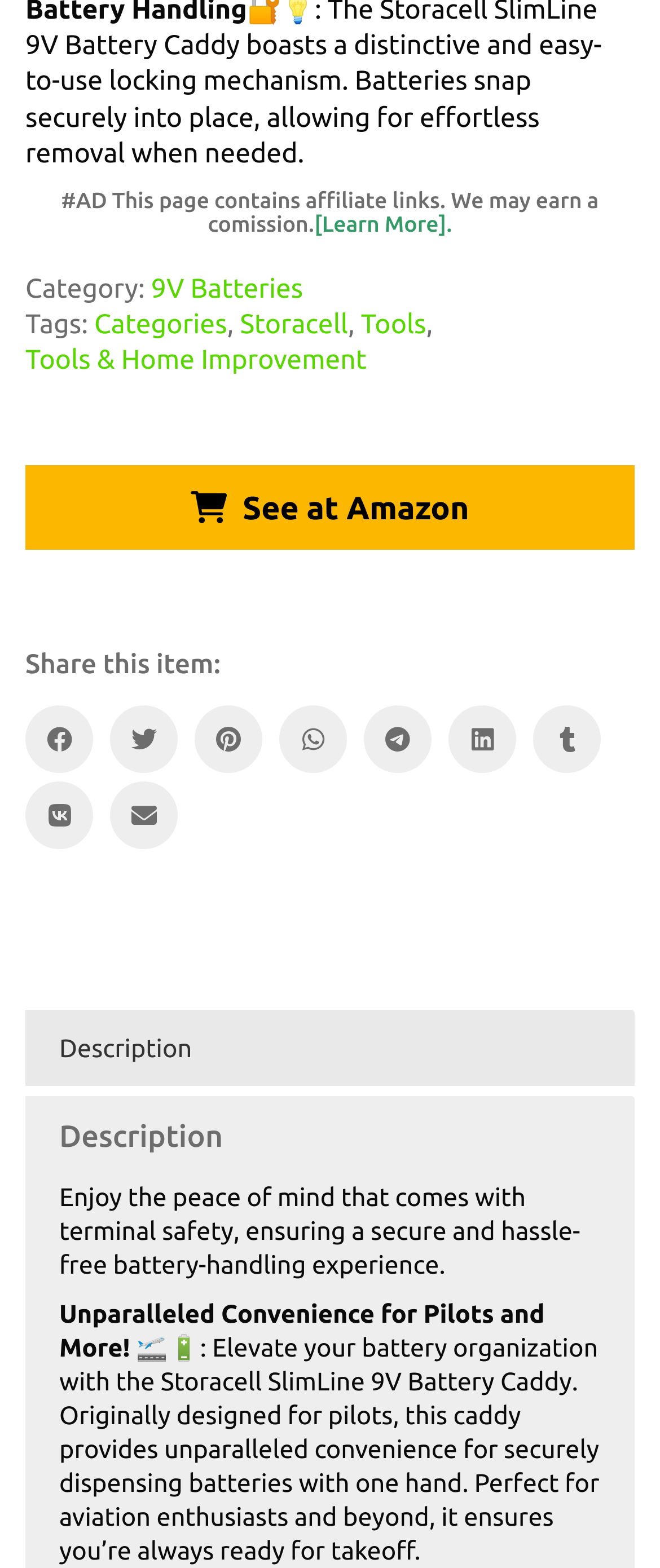What is the brand of the battery caddy?
Answer the question with detailed information derived from the image.

The brand of the battery caddy can be determined by looking at the 'Tags:' section on the webpage, which includes a link 'Storacell'.